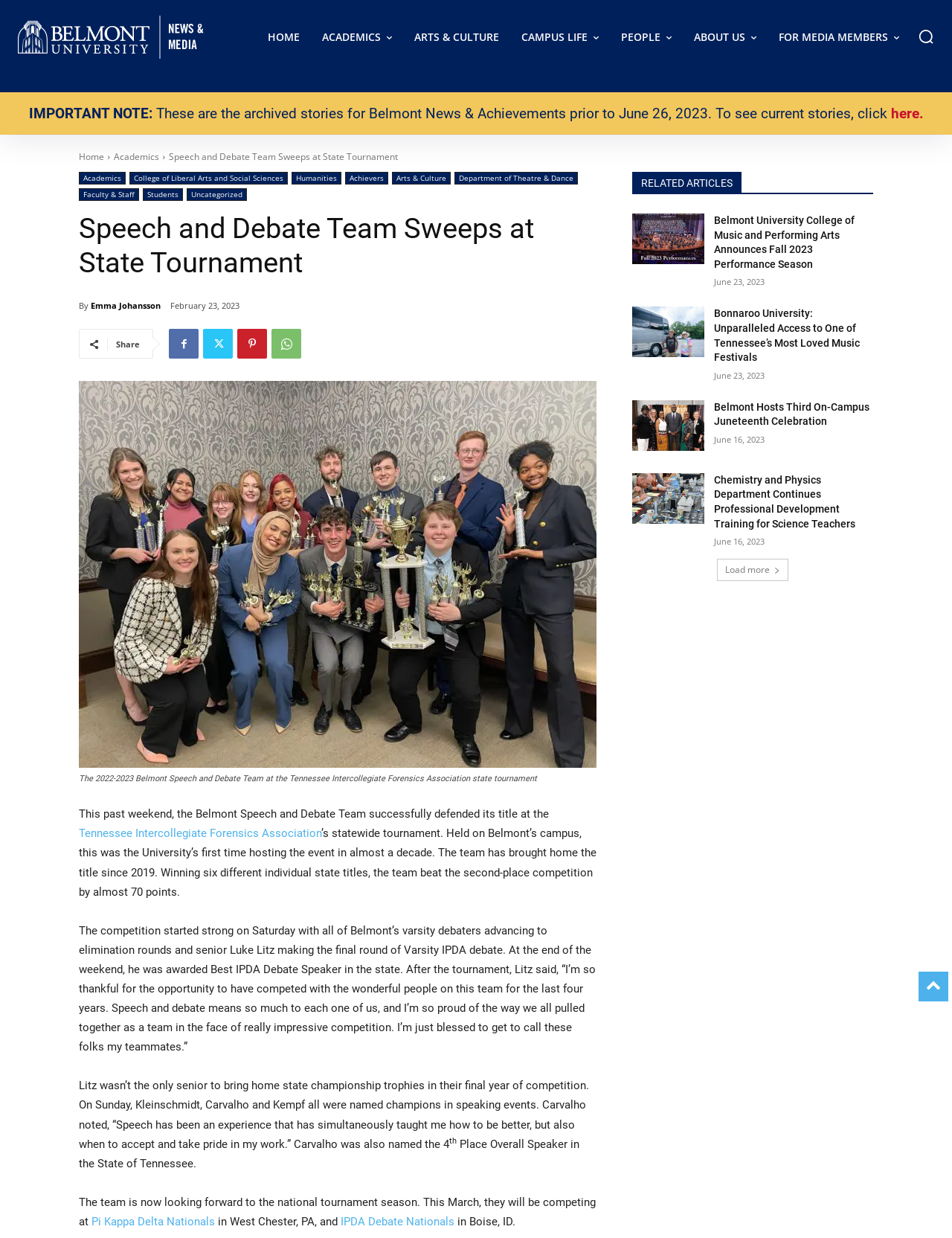Please determine the bounding box coordinates, formatted as (top-left x, top-left y, bottom-right x, bottom-right y), with all values as floating point numbers between 0 and 1. Identify the bounding box of the region described as: Pi Kappa Delta Nationals

[0.096, 0.981, 0.226, 0.992]